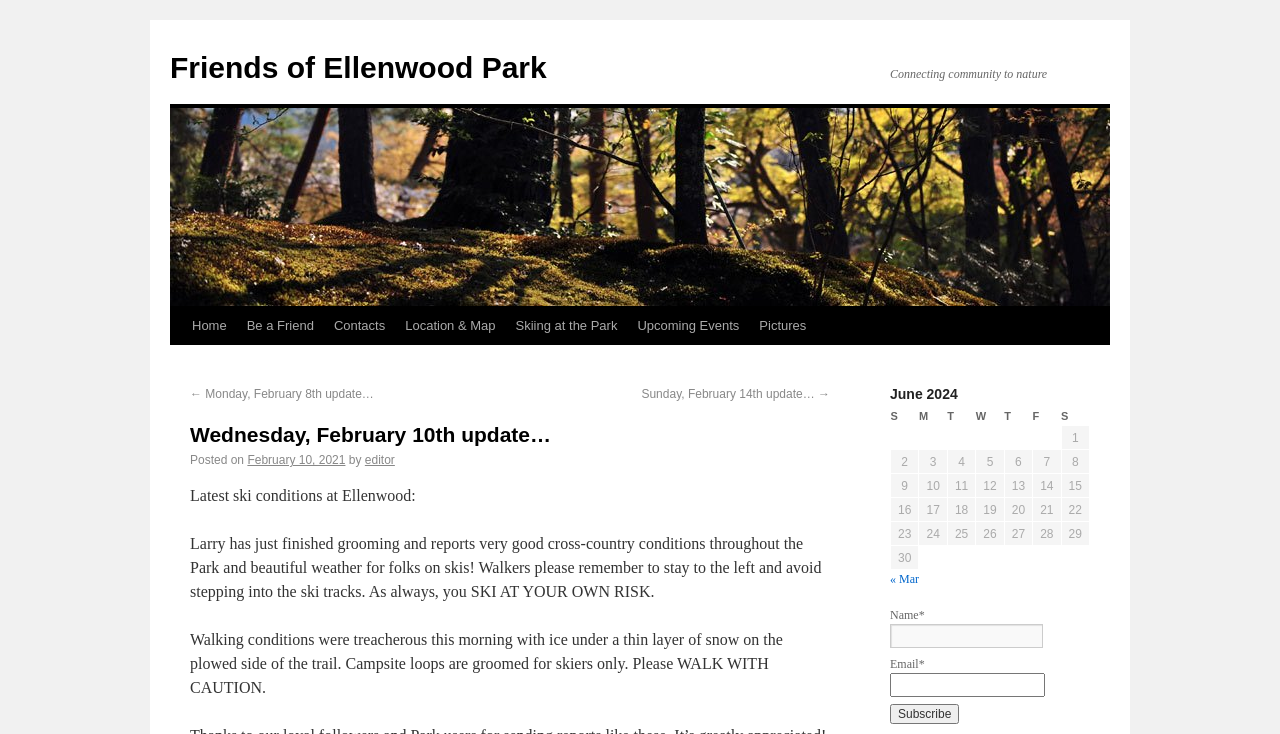Identify the coordinates of the bounding box for the element that must be clicked to accomplish the instruction: "Enter your name in the input field".

[0.695, 0.85, 0.815, 0.883]